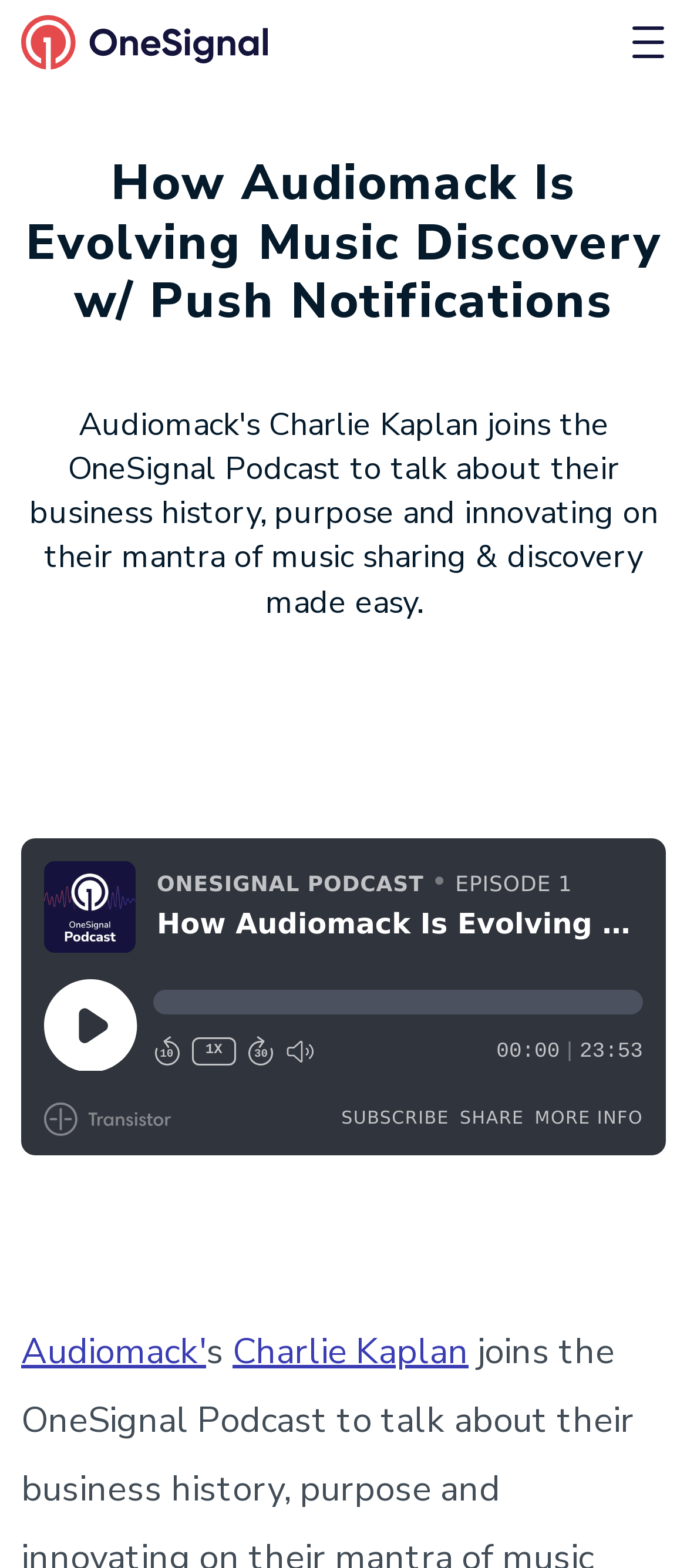Using the provided element description, identify the bounding box coordinates as (top-left x, top-left y, bottom-right x, bottom-right y). Ensure all values are between 0 and 1. Description: Audiomack'

[0.031, 0.847, 0.3, 0.878]